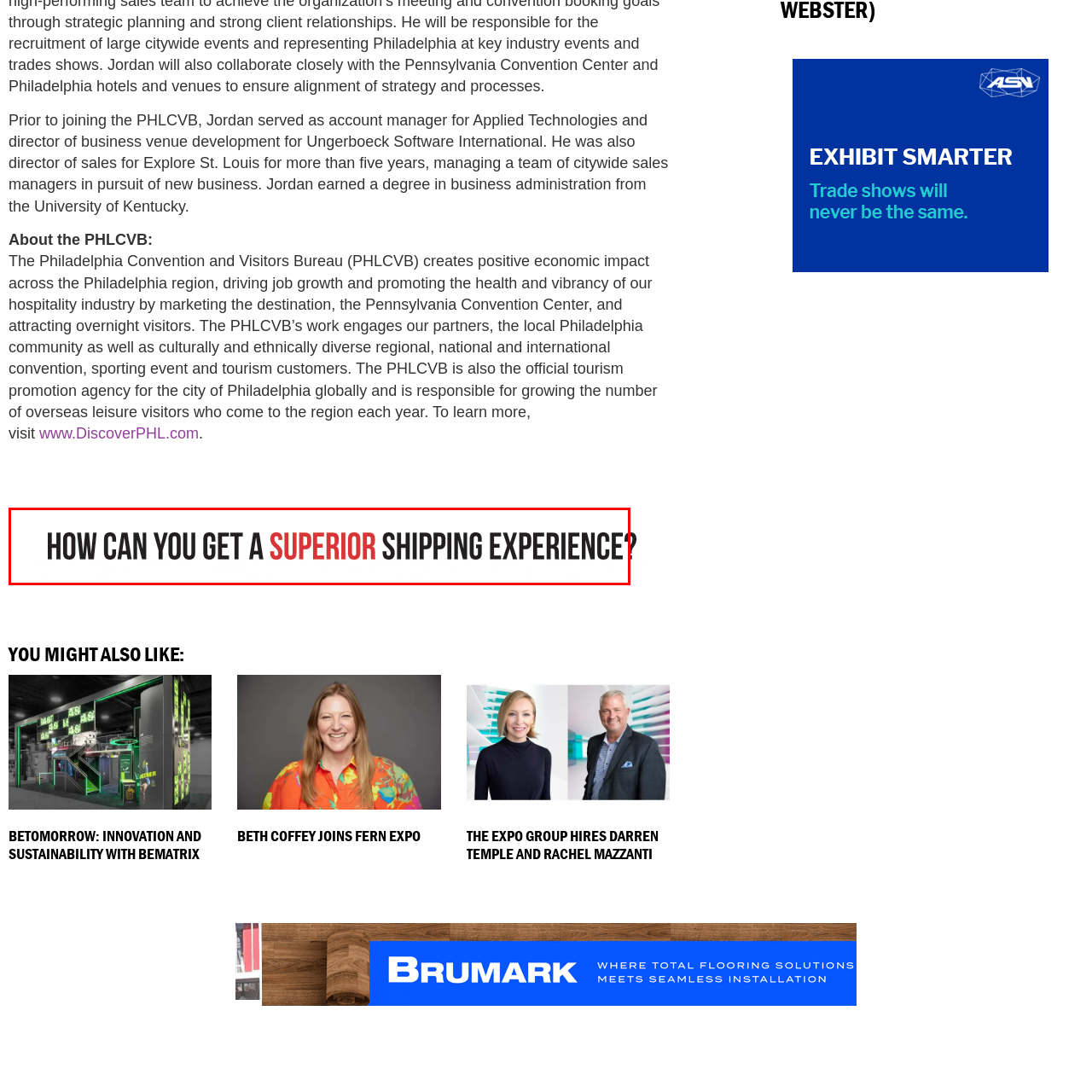Create a detailed narrative of the scene depicted inside the red-outlined image.

The image features a bold and eye-catching text displaying the question, "HOW CAN YOU GET A SUPERIOR SHIPPING EXPERIENCE?" The word "SUPERIOR" is emphasized in a striking red font, drawing attention to the core message. This graphic likely aims to engage viewers interested in enhancing their shipping processes, possibly relating to services offered by Superior Logistics. The overall design is clean and professional, reflecting a focus on quality and improvement in logistics and shipping solutions.